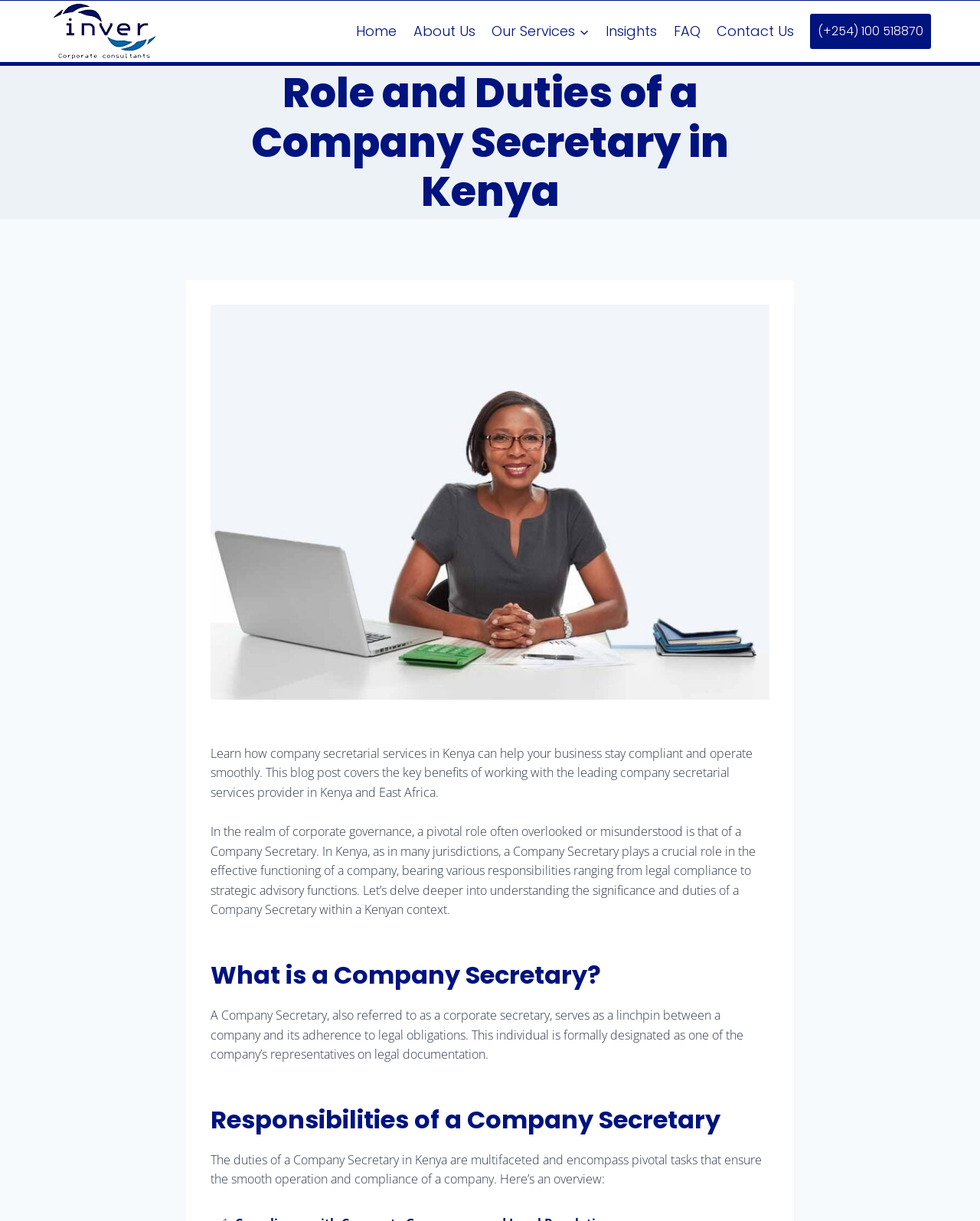Find the bounding box coordinates of the clickable area required to complete the following action: "Click on the 'Contact Us' link".

[0.723, 0.01, 0.819, 0.041]